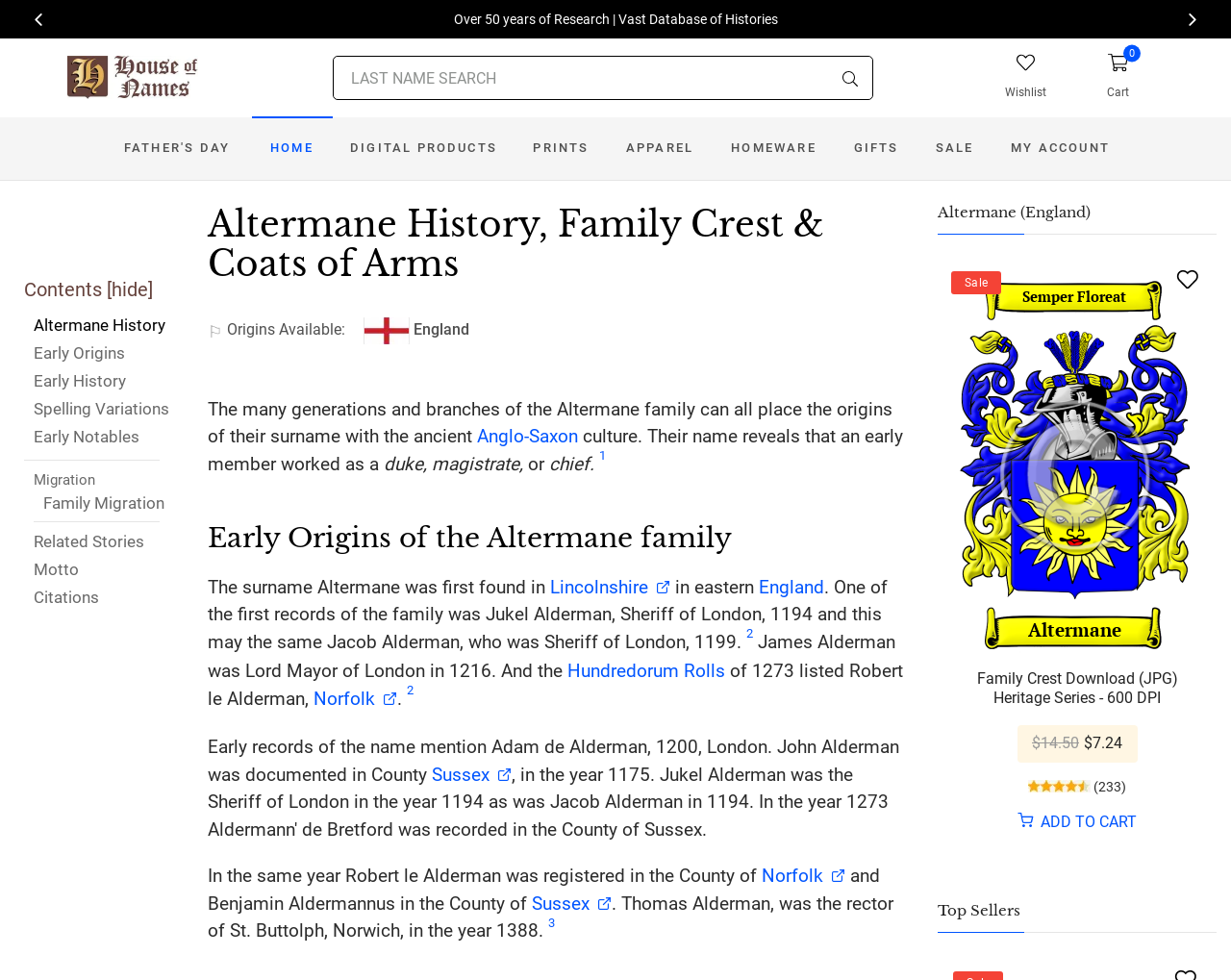Given the element description "ADD TO CART" in the screenshot, predict the bounding box coordinates of that UI element.

[0.827, 0.829, 0.923, 0.848]